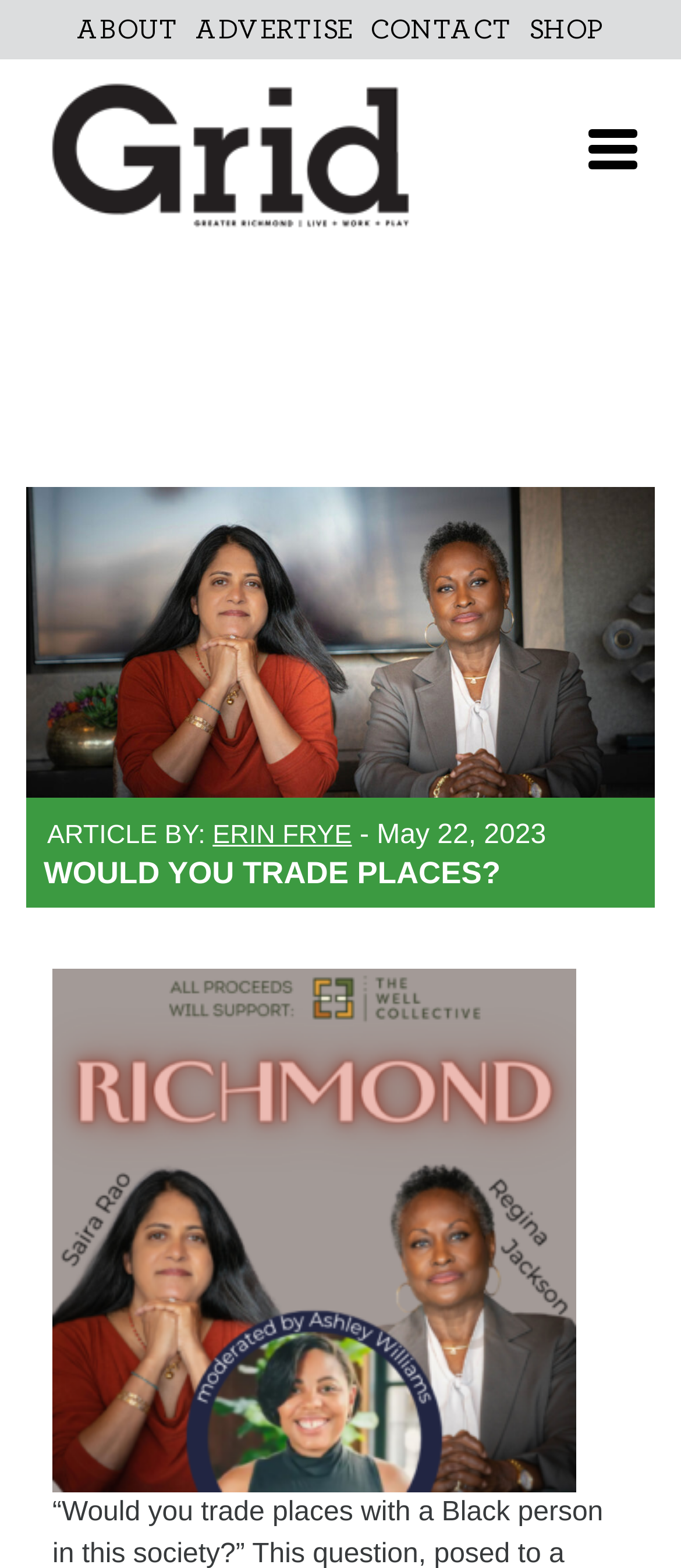Pinpoint the bounding box coordinates of the area that must be clicked to complete this instruction: "expand primary-menu".

[0.864, 0.092, 0.936, 0.098]